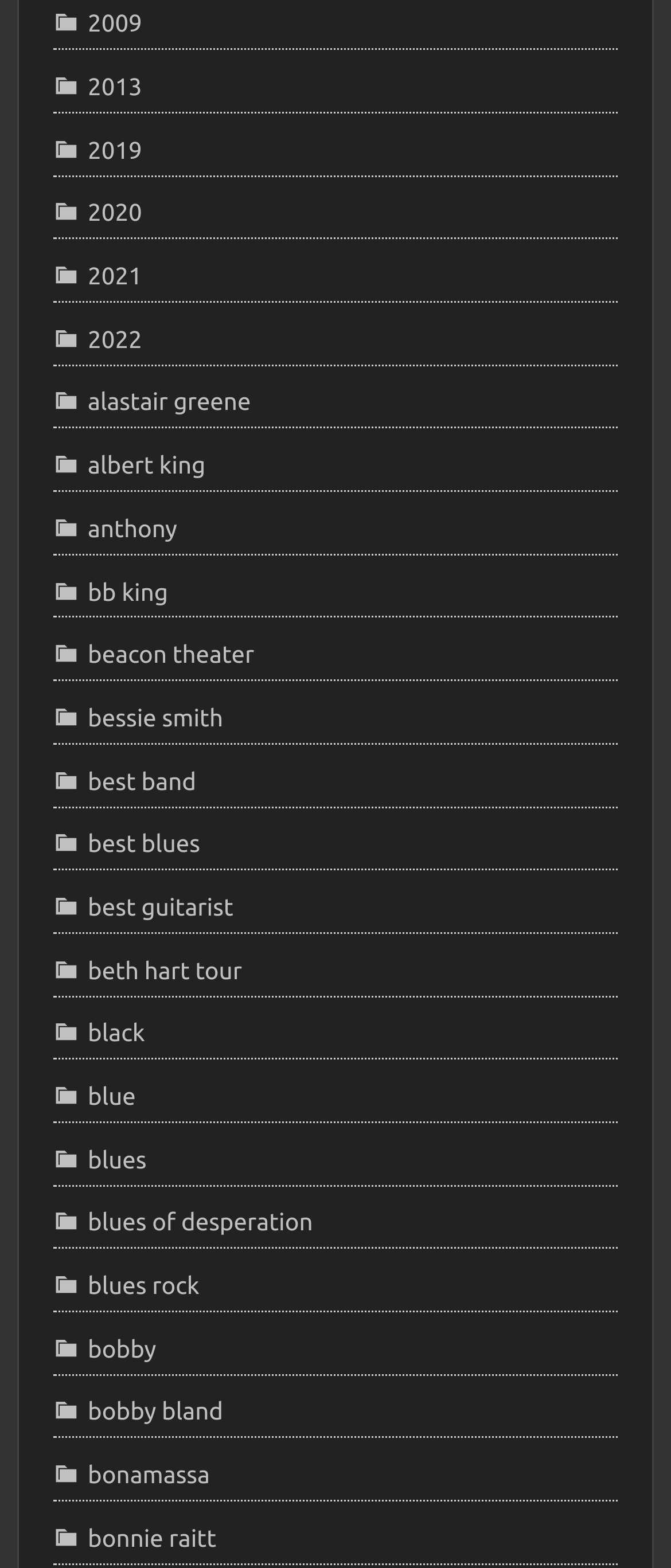Show the bounding box coordinates for the HTML element described as: "bonnie raitt".

[0.079, 0.971, 0.322, 0.99]